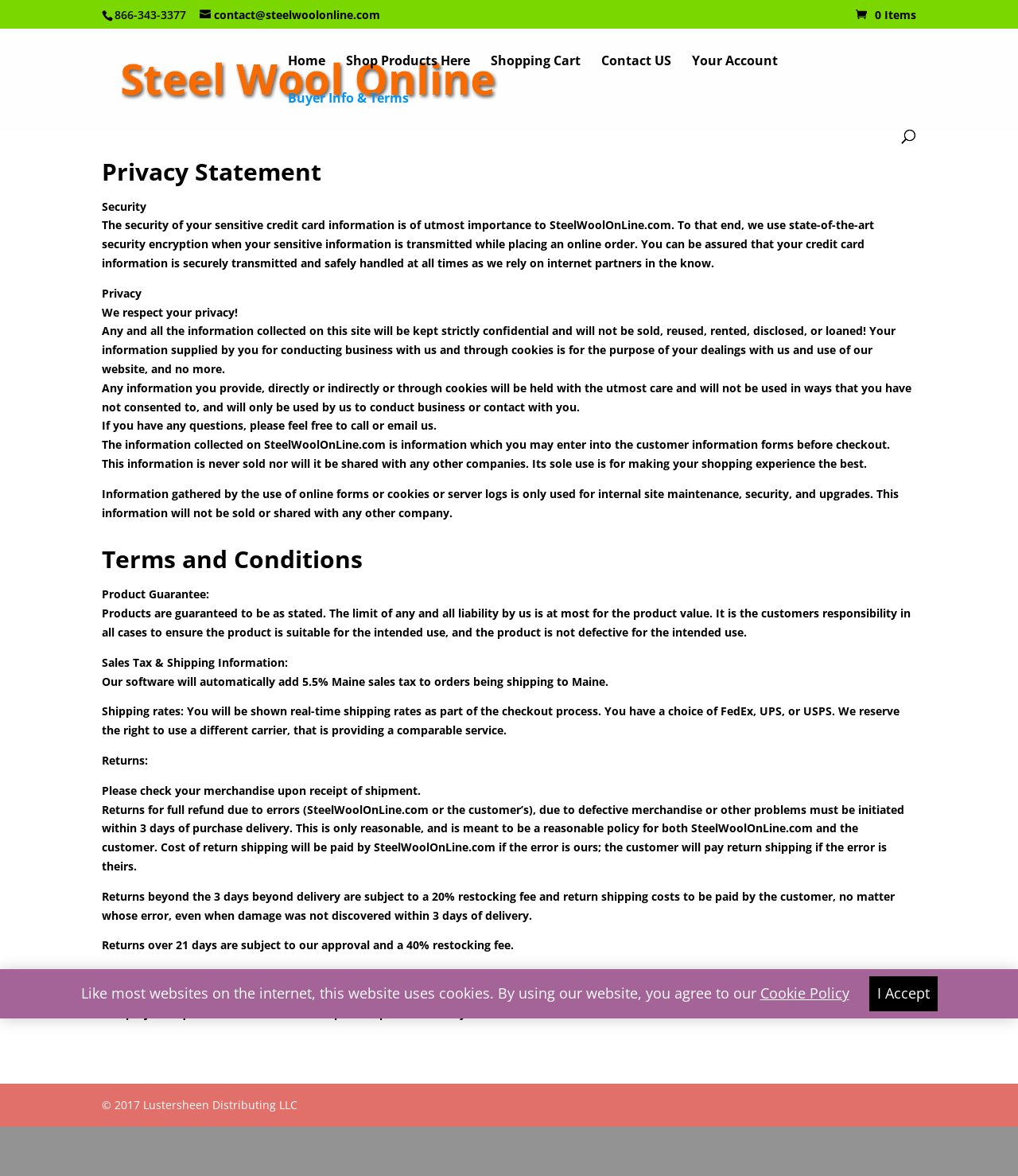Locate the bounding box of the UI element based on this description: "Shop Products Here". Provide four float numbers between 0 and 1 as [left, top, right, bottom].

[0.34, 0.047, 0.462, 0.078]